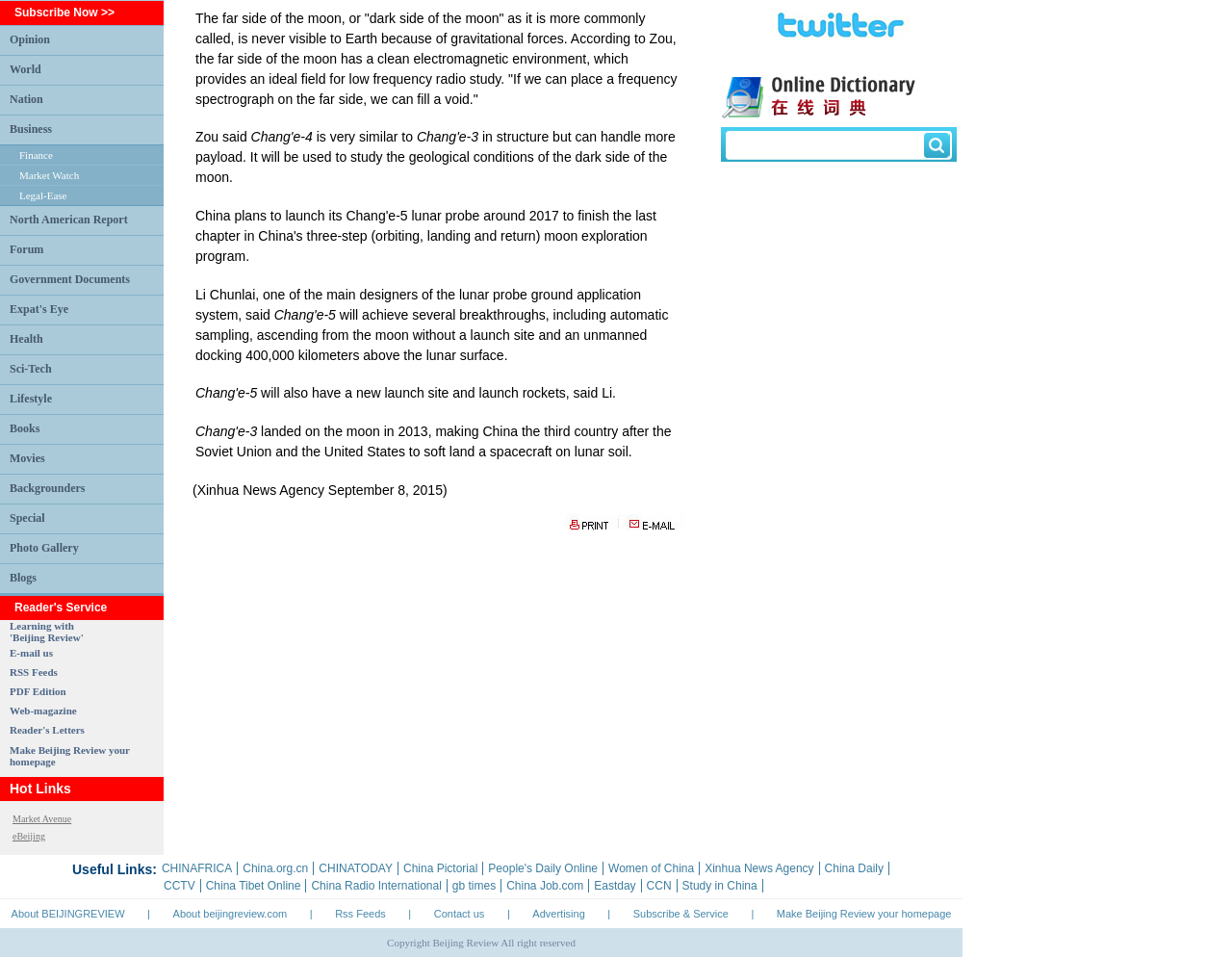Locate the bounding box of the UI element described in the following text: "Make Beijing Review your homepage".

[0.008, 0.777, 0.105, 0.801]